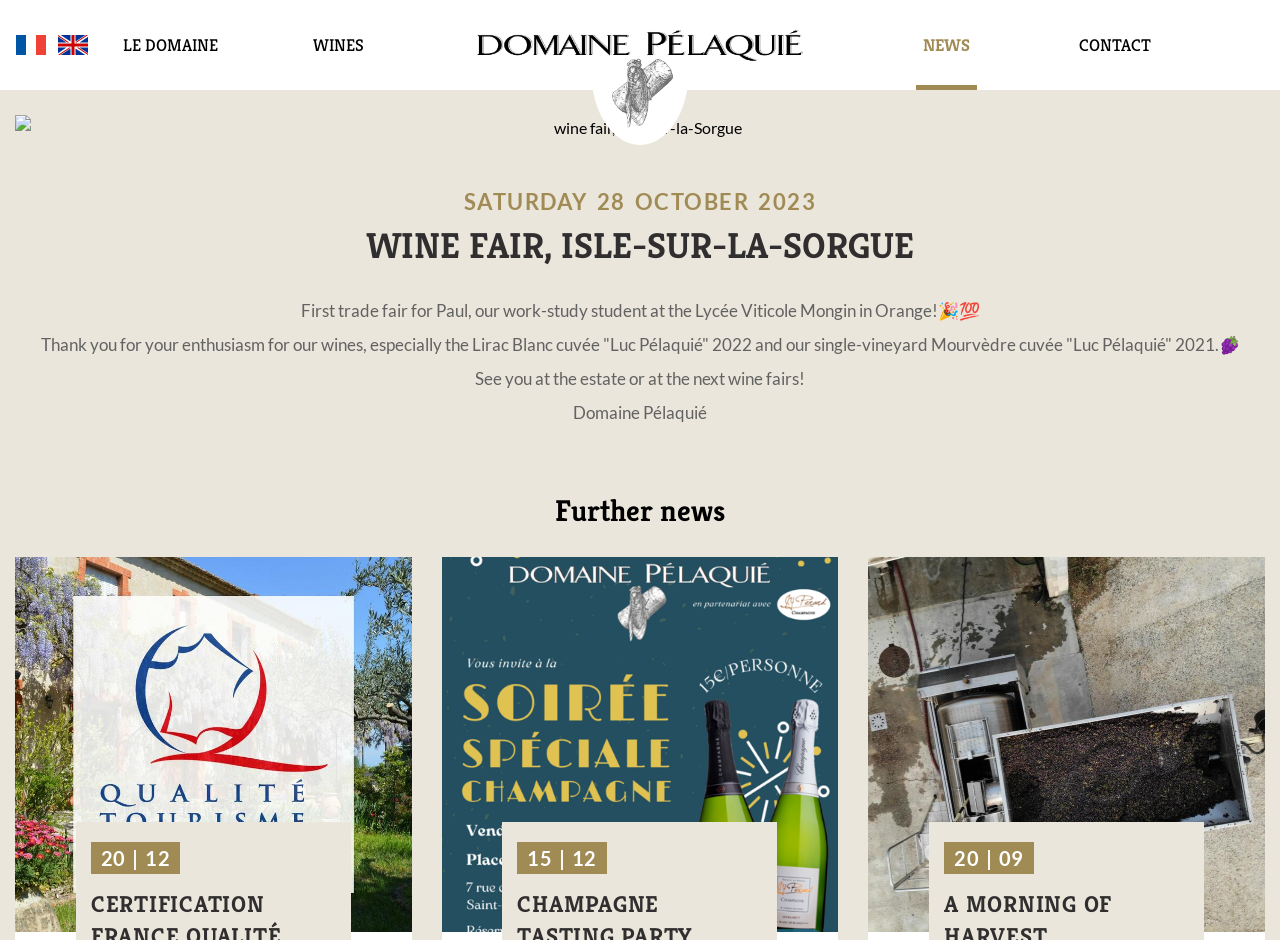What is the name of the work-study student mentioned in the article?
Please answer the question with as much detail as possible using the screenshot.

The name of the work-study student is mentioned in the article as 'Paul, our work-study student at the Lycée Viticole Mongin in Orange!' which is a part of the webpage's content.